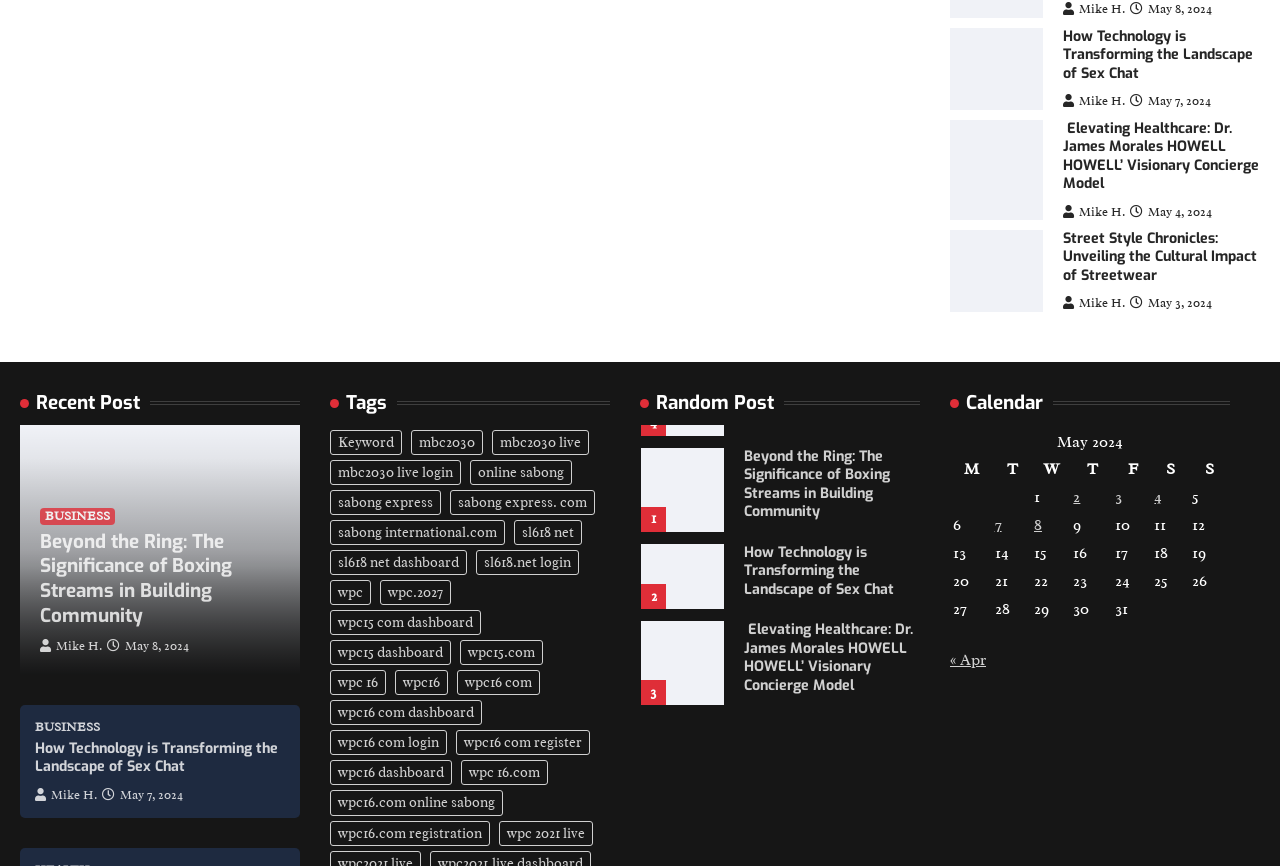Kindly provide the bounding box coordinates of the section you need to click on to fulfill the given instruction: "View the 'Beyond the Ring: The Significance of Boxing Streams in Building Community' article".

[0.031, 0.612, 0.219, 0.725]